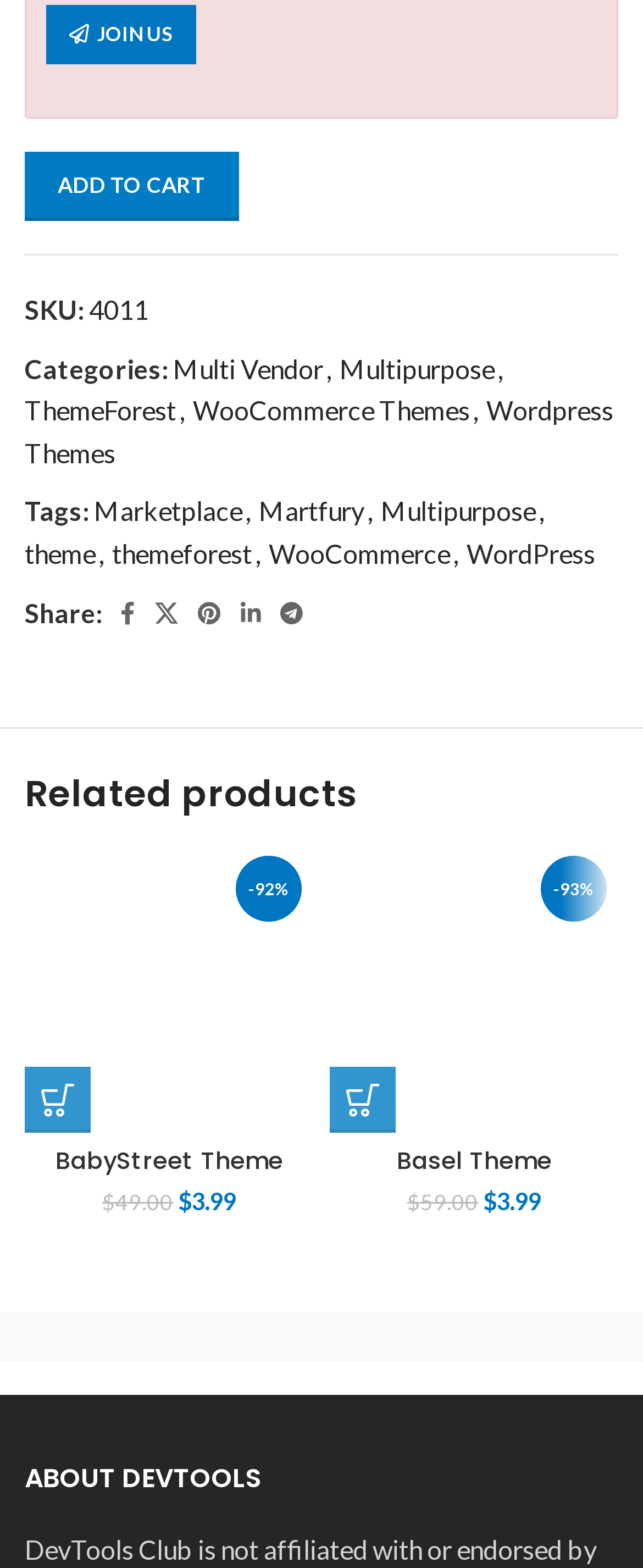Please specify the coordinates of the bounding box for the element that should be clicked to carry out this instruction: "Click the 'BabyStreet Theme' link". The coordinates must be four float numbers between 0 and 1, formatted as [left, top, right, bottom].

[0.086, 0.73, 0.44, 0.751]